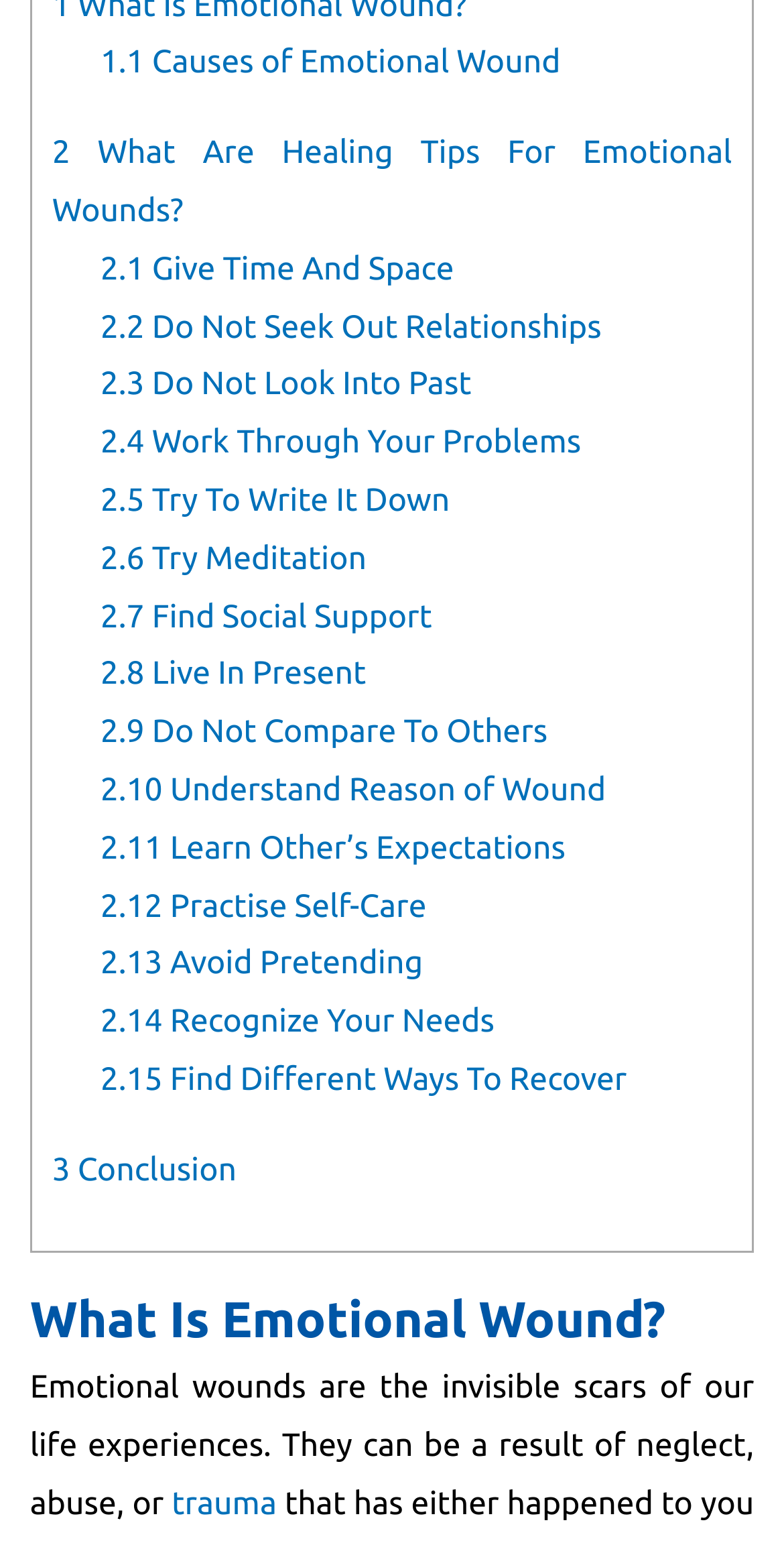Find the bounding box coordinates of the element to click in order to complete the given instruction: "read 'What Is Emotional Wound?'."

[0.038, 0.831, 0.962, 0.882]